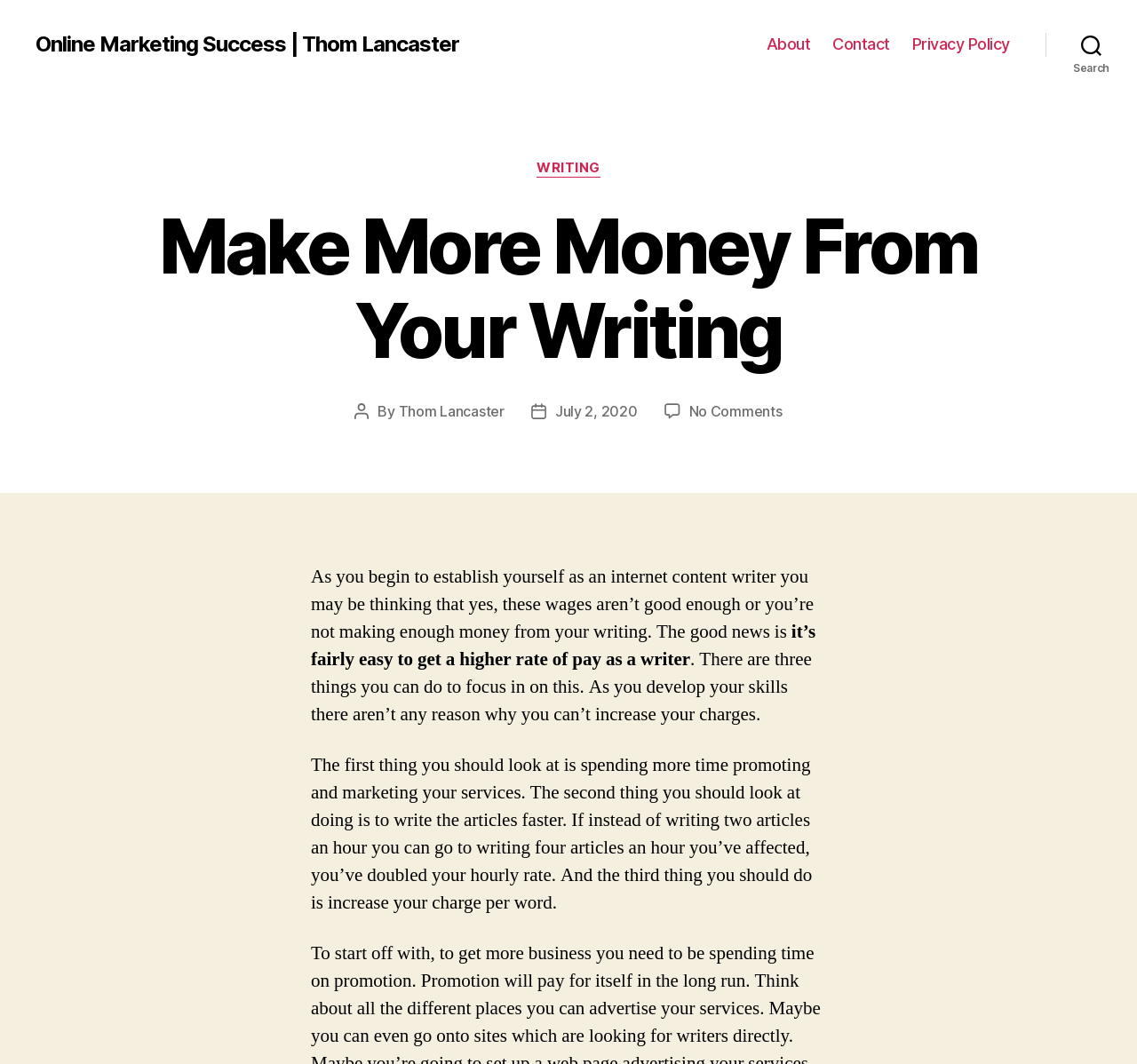Kindly determine the bounding box coordinates for the area that needs to be clicked to execute this instruction: "View Contact page".

[0.732, 0.033, 0.783, 0.051]